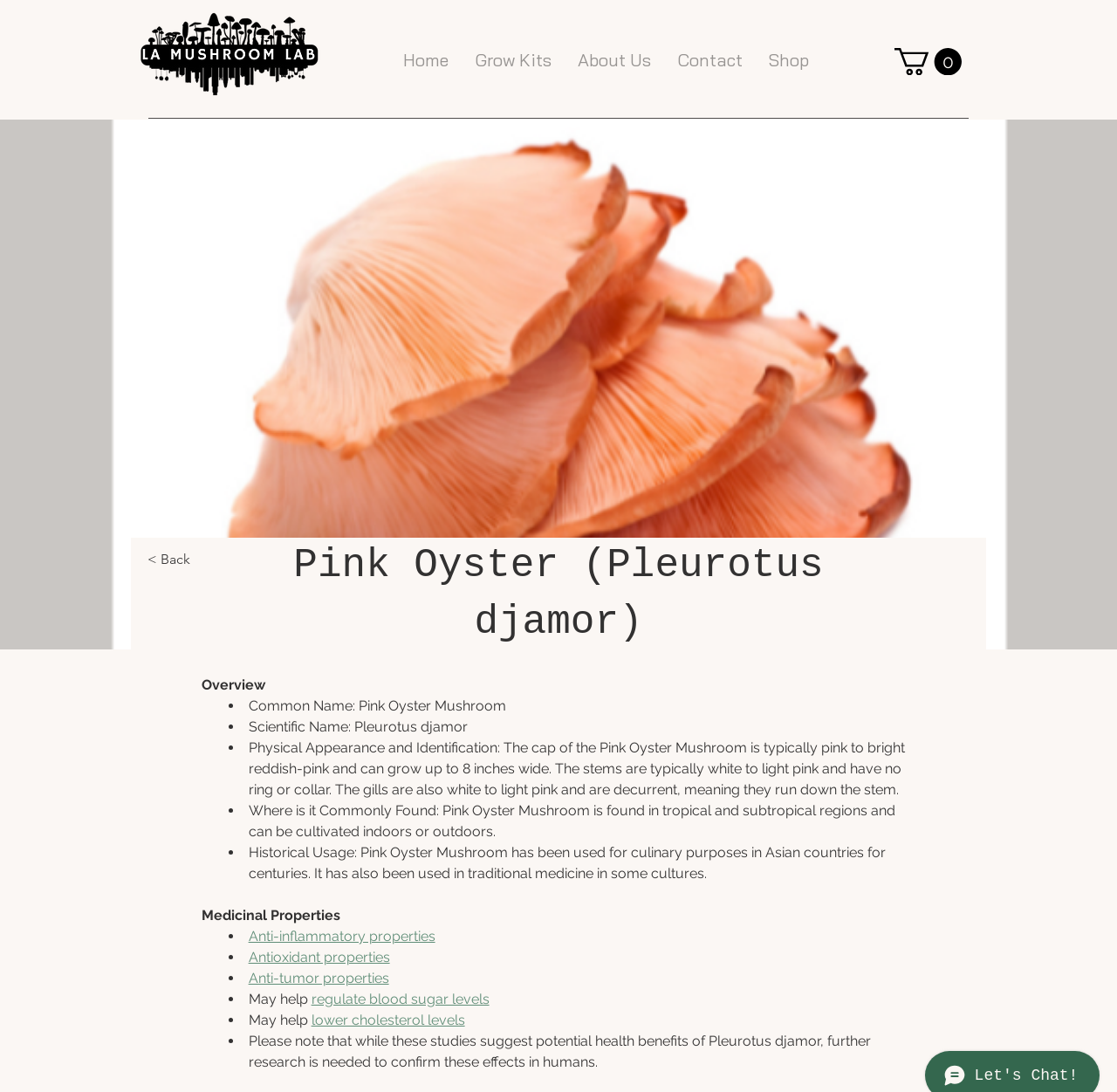What is the name of the mushroom?
Answer the question with a detailed explanation, including all necessary information.

The name of the mushroom is mentioned in the heading 'Pink Oyster (Pleurotus djamor)' and also in the text 'Common Name: Pink Oyster Mushroom'.